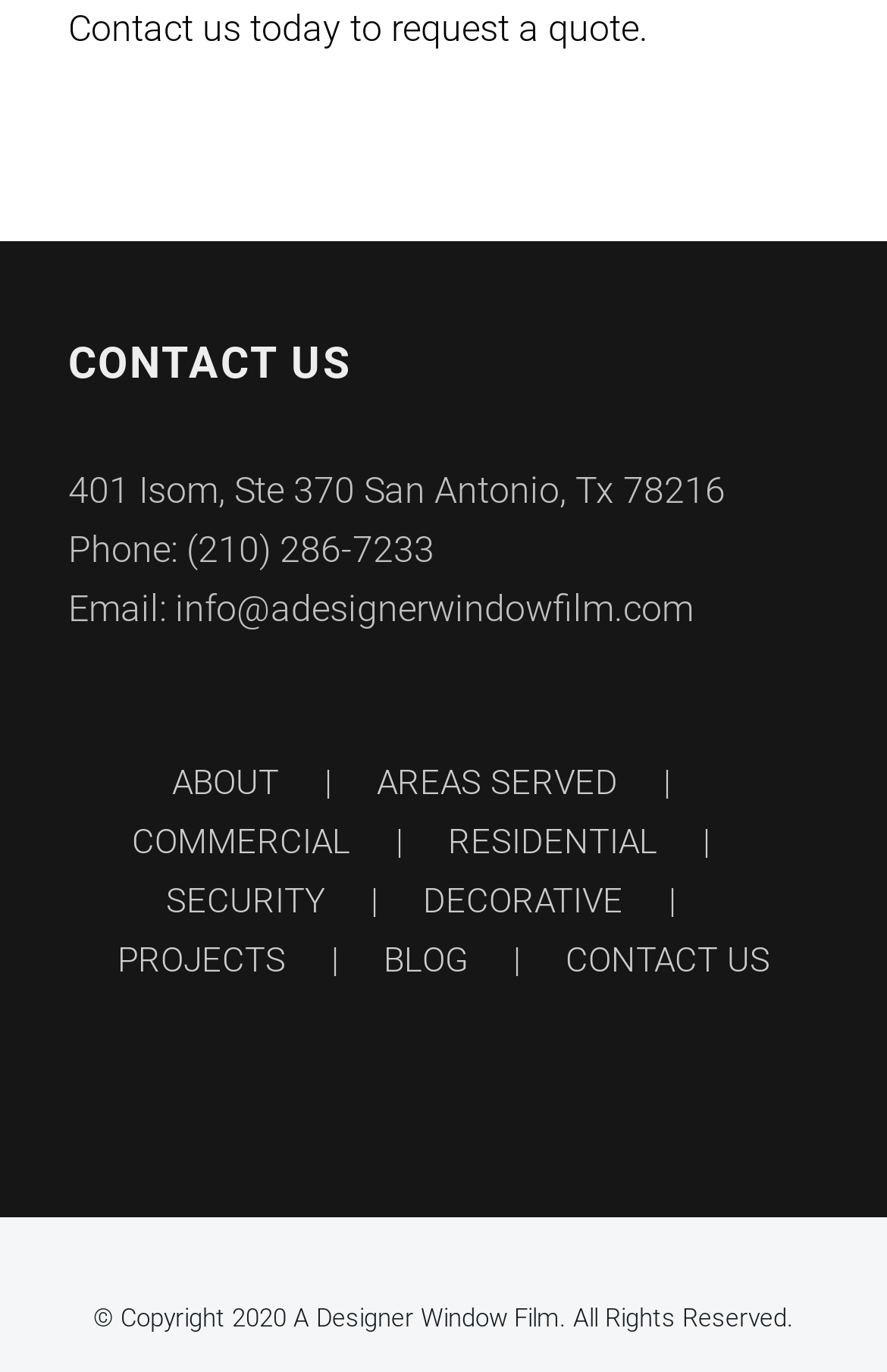Please identify the bounding box coordinates of the element's region that needs to be clicked to fulfill the following instruction: "go to ABOUT page". The bounding box coordinates should consist of four float numbers between 0 and 1, i.e., [left, top, right, bottom].

[0.194, 0.549, 0.424, 0.592]